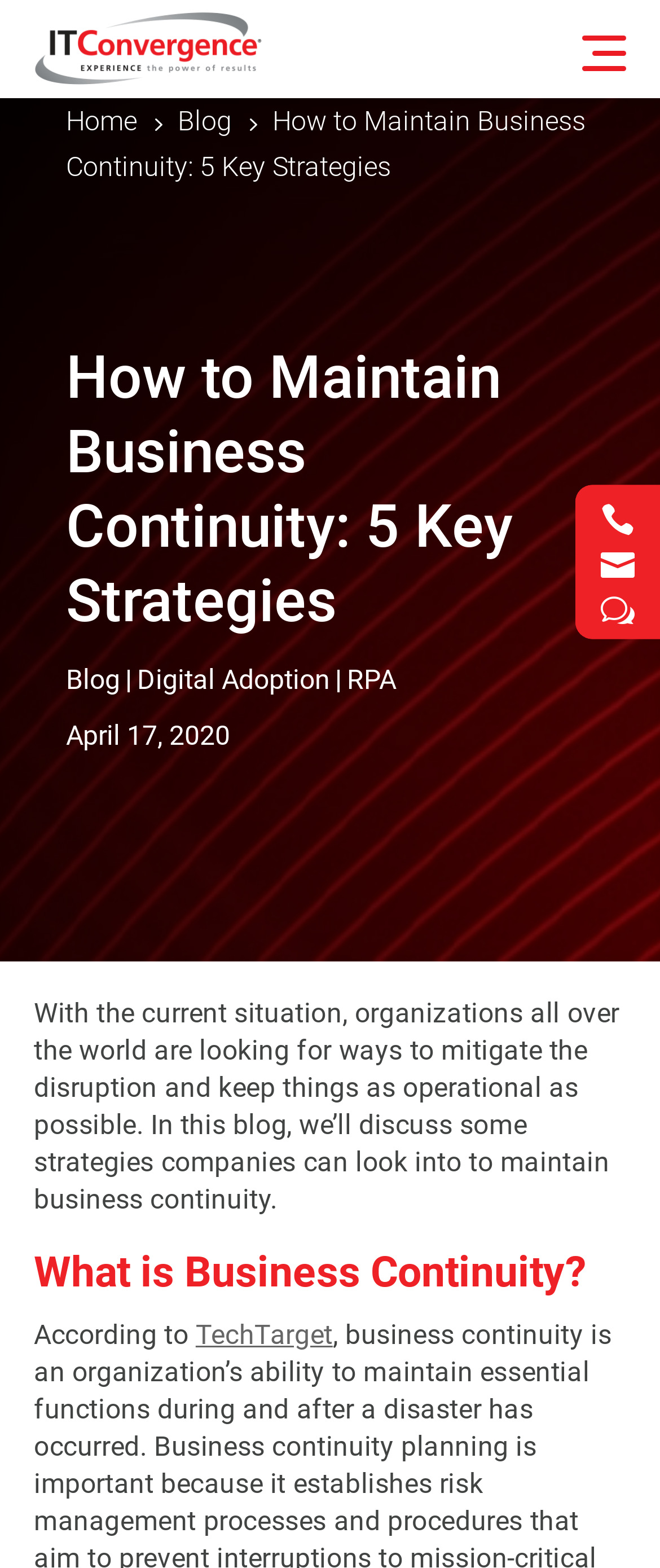Can you find the bounding box coordinates for the element to click on to achieve the instruction: "click the logo"?

[0.051, 0.04, 0.396, 0.061]